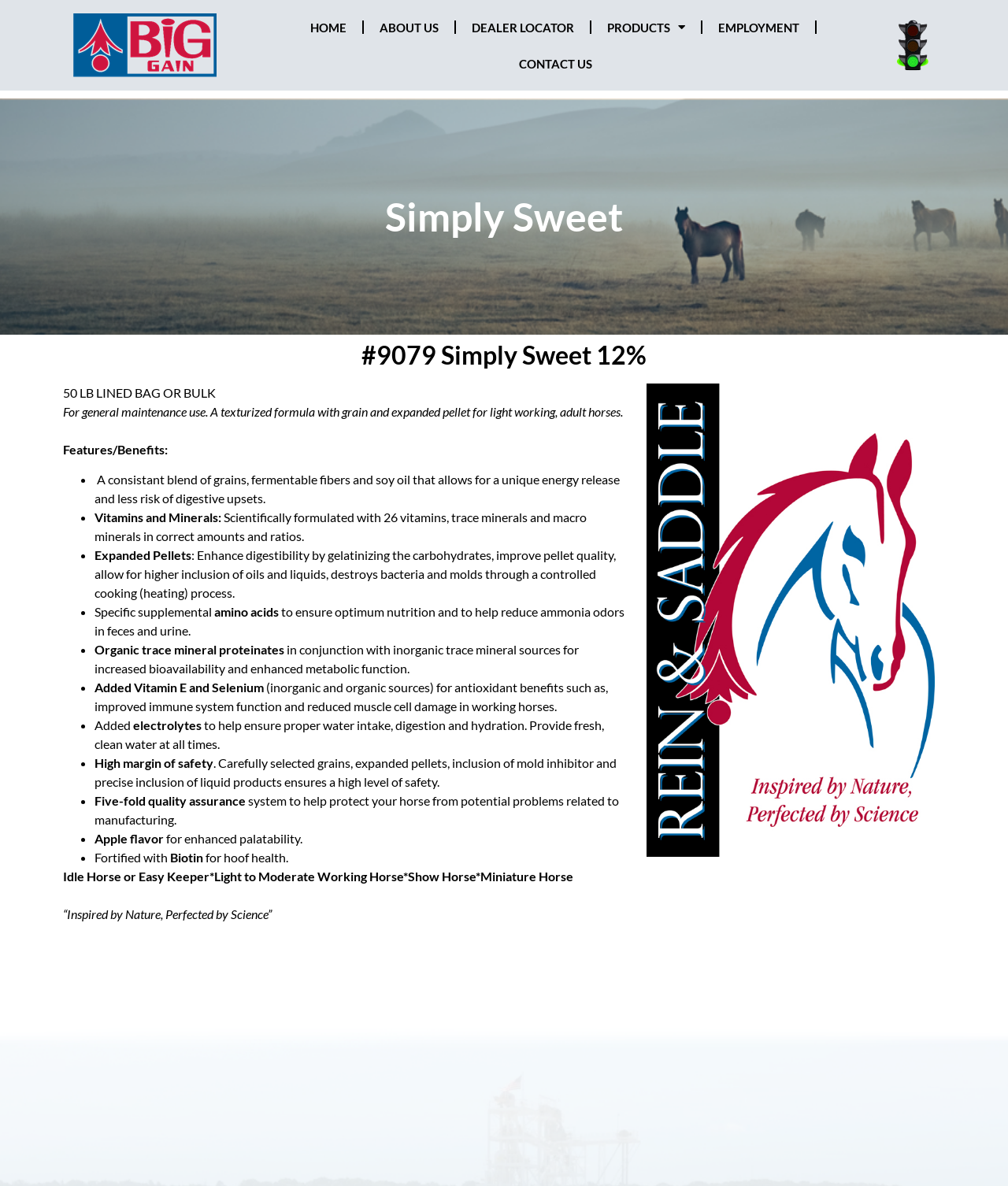Provide your answer in one word or a succinct phrase for the question: 
What is the benefit of the product?

Less risk of digestive upsets